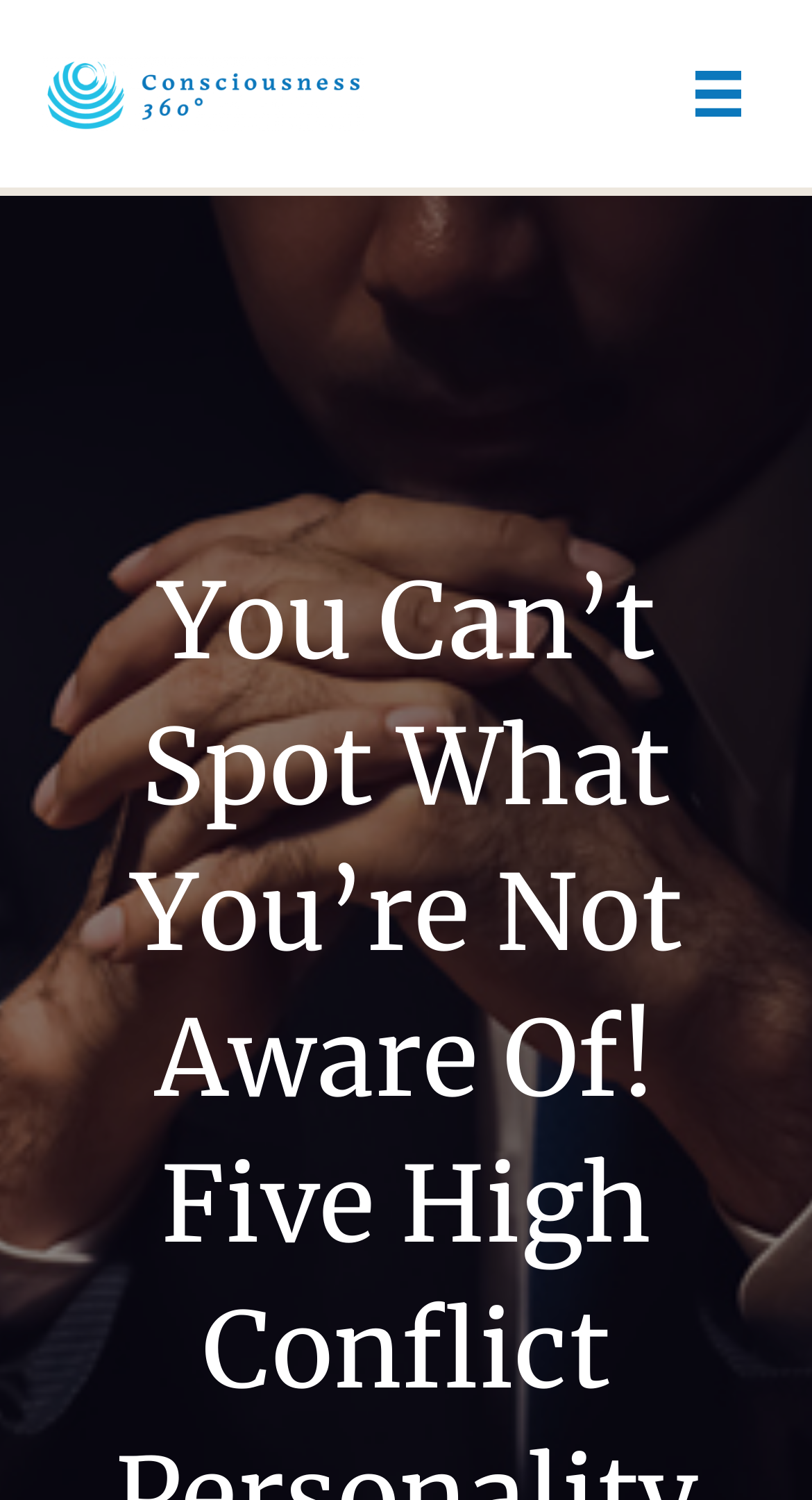Identify and extract the main heading of the webpage.

You Can’t Spot What You’re Not Aware Of! Five High Conflict Personality Disorders To Recognize